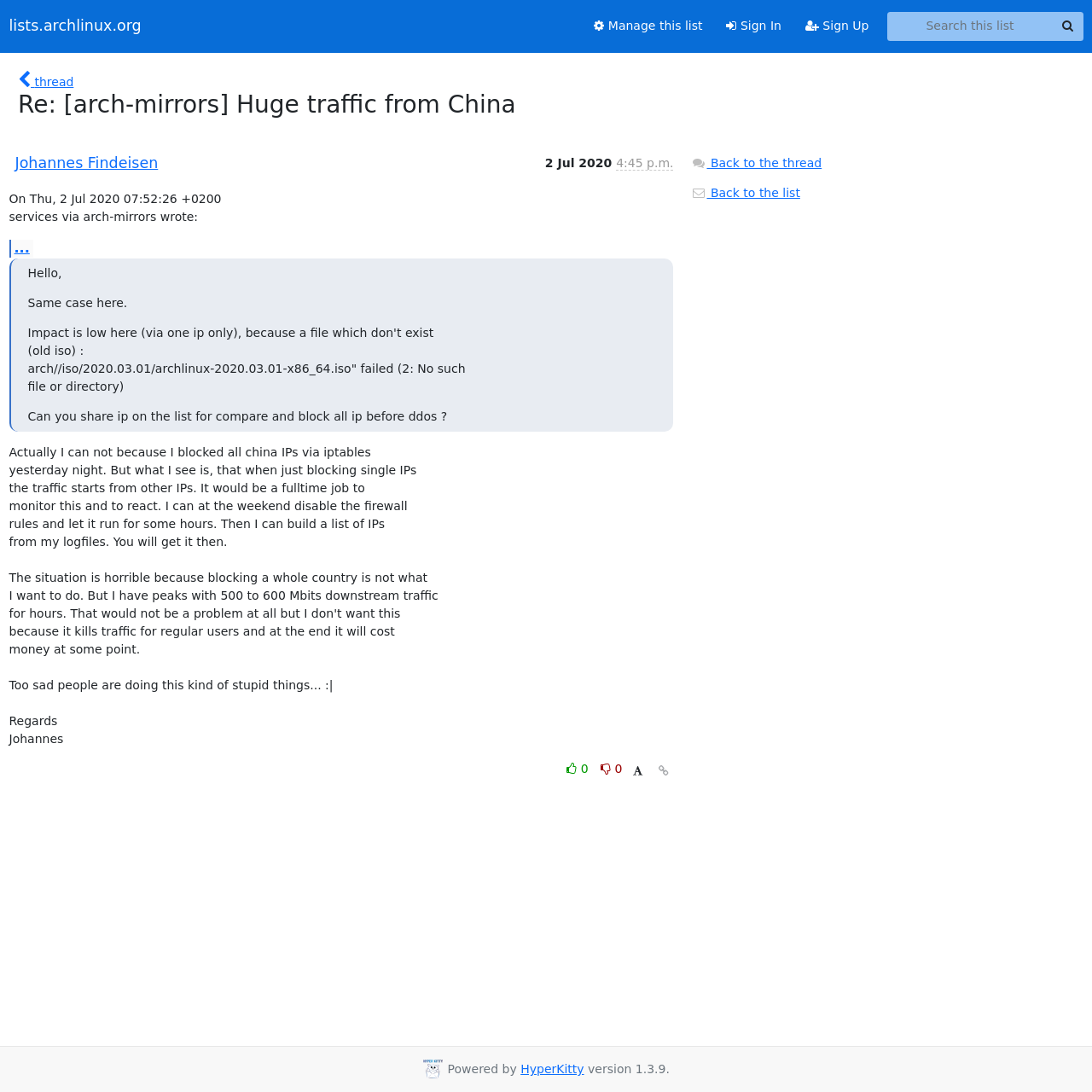Determine the bounding box coordinates of the element's region needed to click to follow the instruction: "Go to the 'BUSINESS' category". Provide these coordinates as four float numbers between 0 and 1, formatted as [left, top, right, bottom].

None